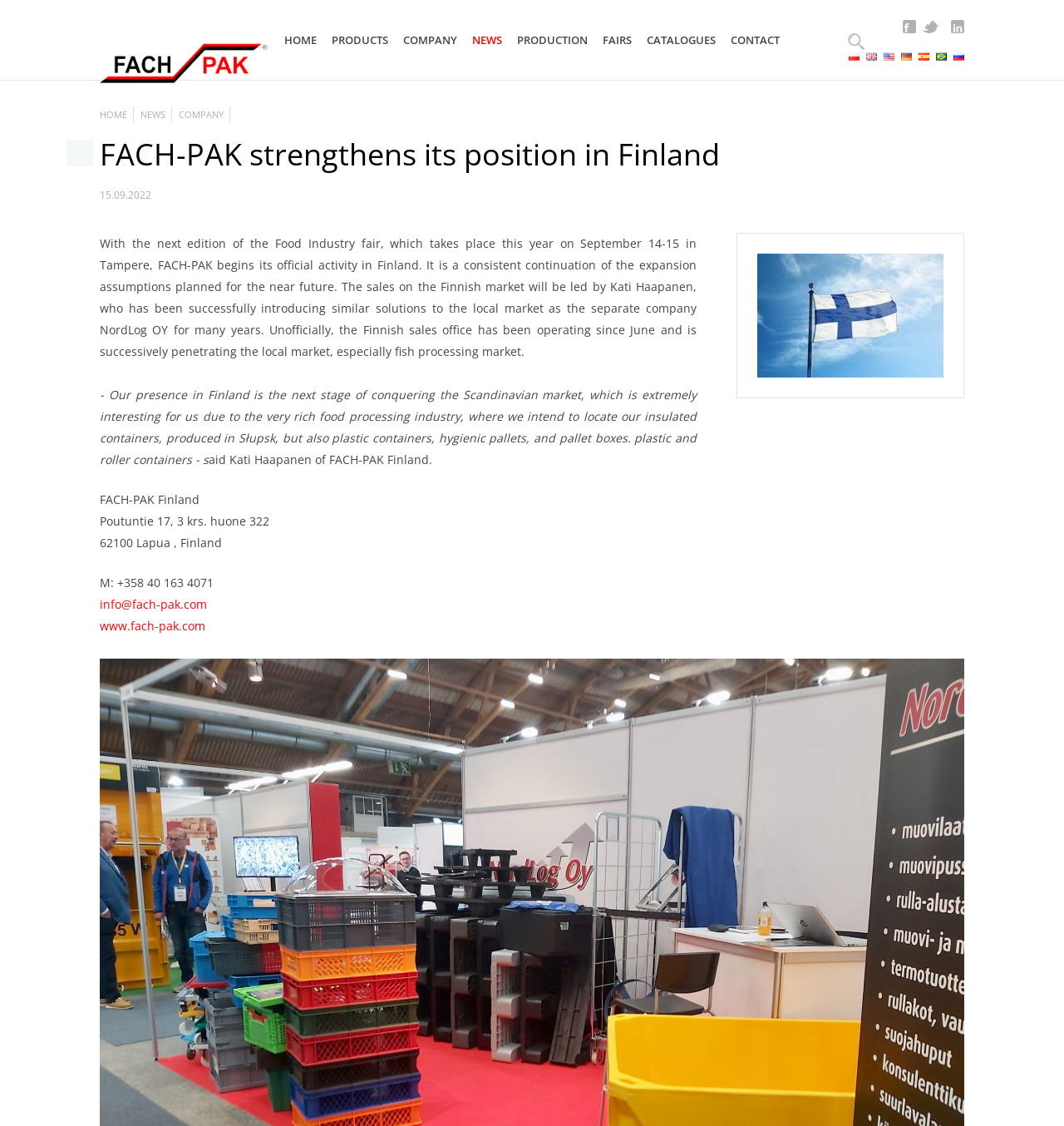Specify the bounding box coordinates of the area to click in order to execute this command: 'Click the website link www.fach-pak.com'. The coordinates should consist of four float numbers ranging from 0 to 1, and should be formatted as [left, top, right, bottom].

[0.094, 0.549, 0.193, 0.563]